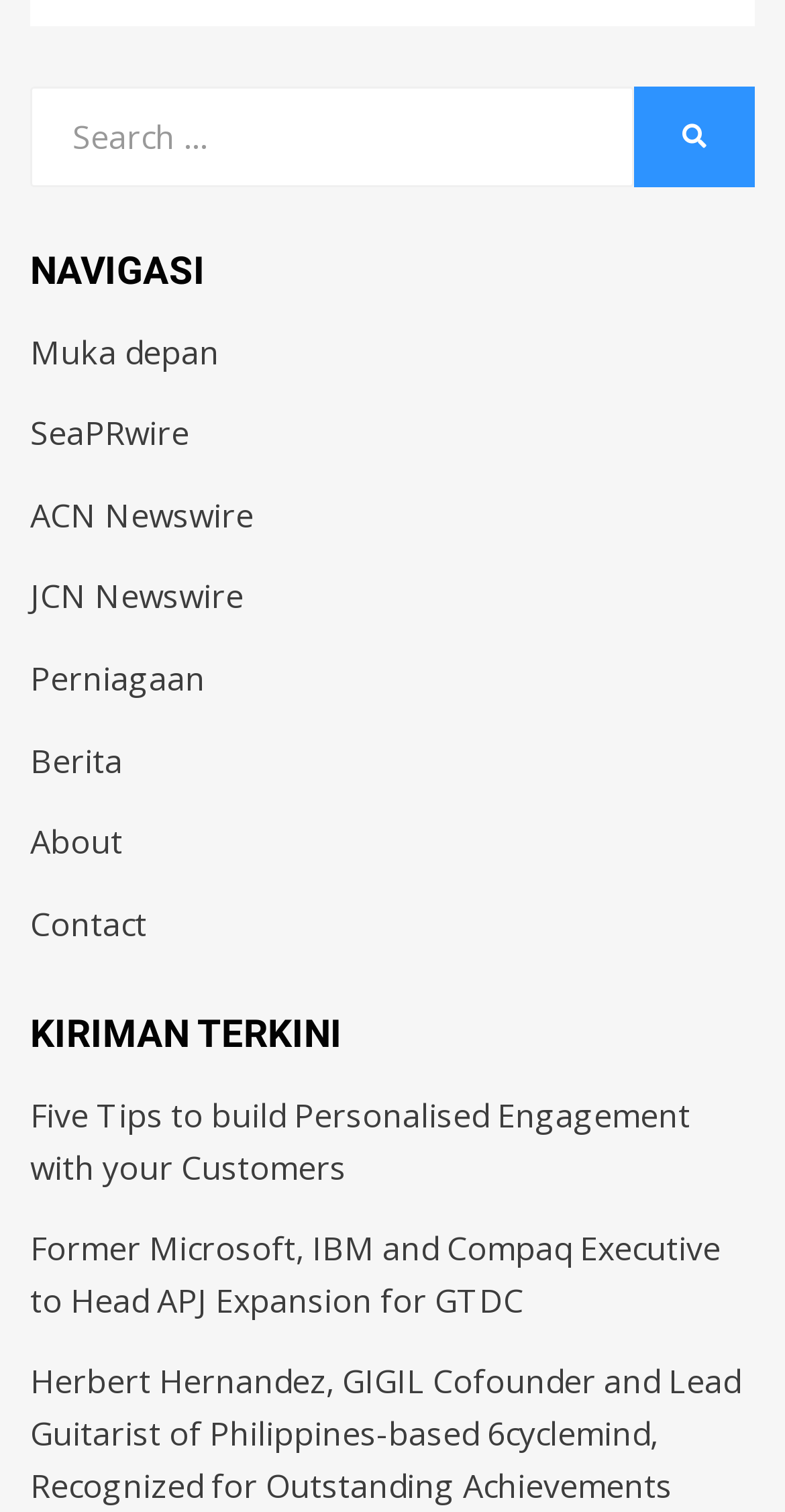Please find the bounding box coordinates of the element that you should click to achieve the following instruction: "visit the home page". The coordinates should be presented as four float numbers between 0 and 1: [left, top, right, bottom].

None